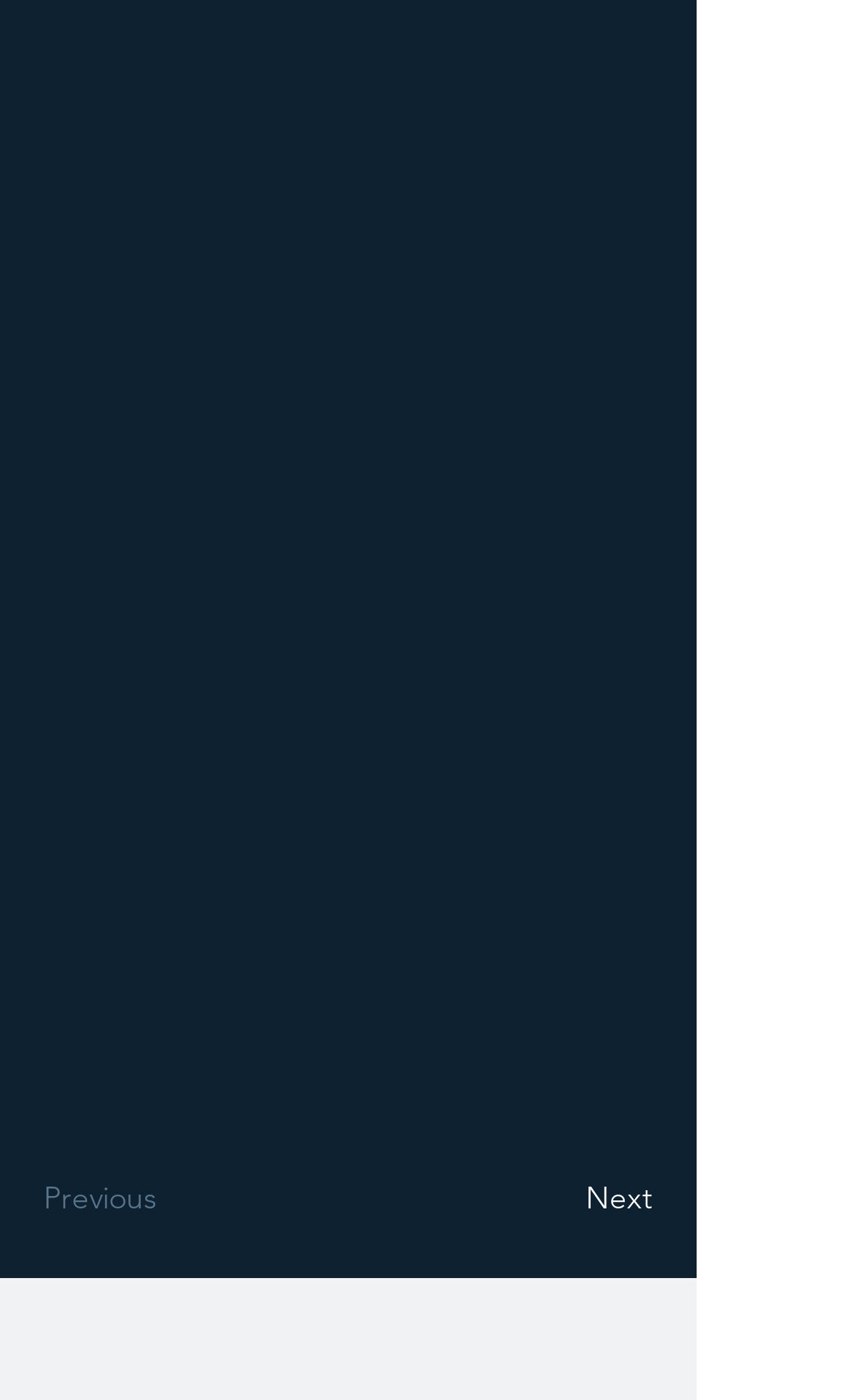Find the coordinates for the bounding box of the element with this description: "Next".

[0.526, 0.824, 0.769, 0.889]